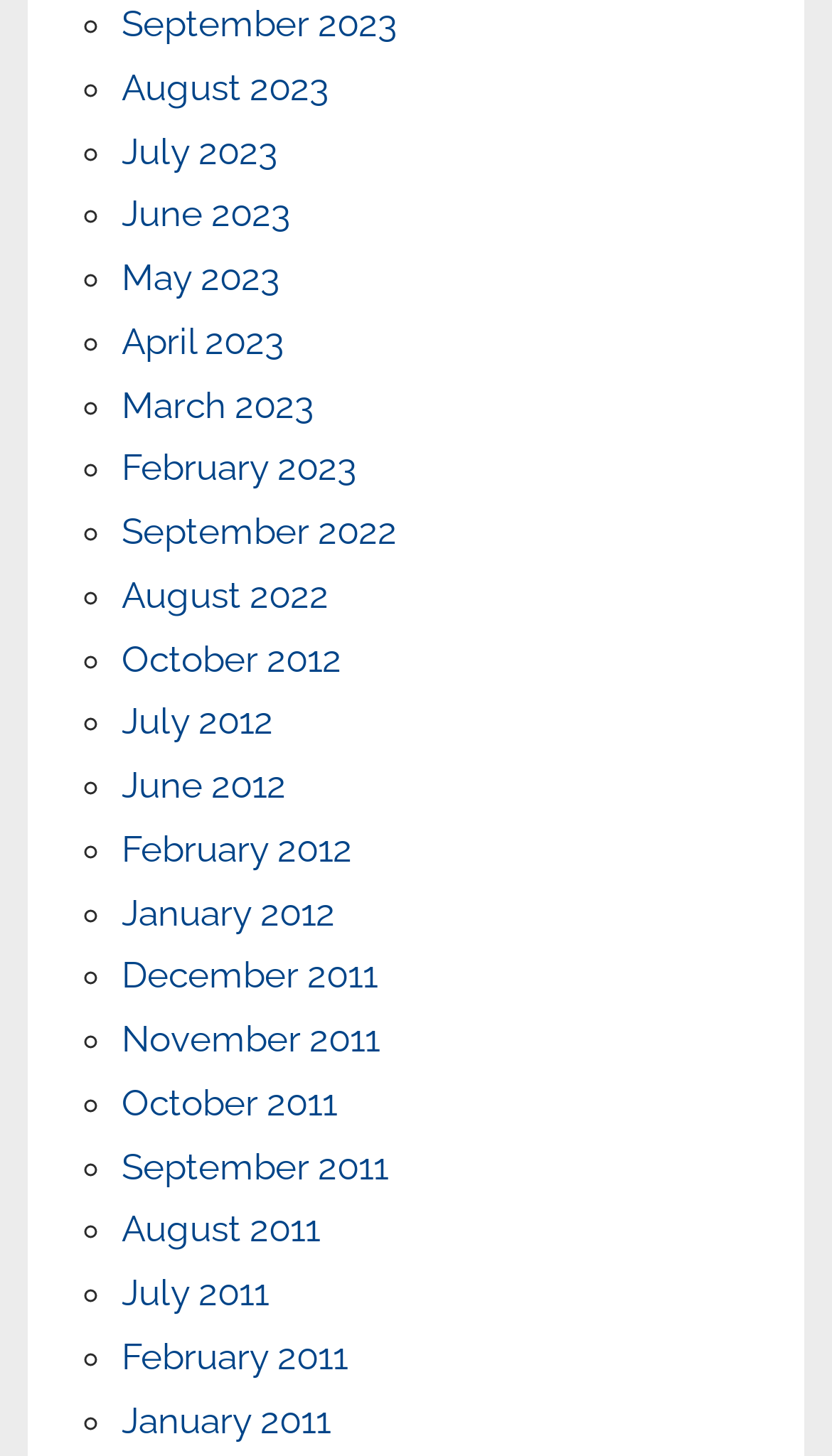Please provide a short answer using a single word or phrase for the question:
What is the latest month listed on this webpage?

September 2023